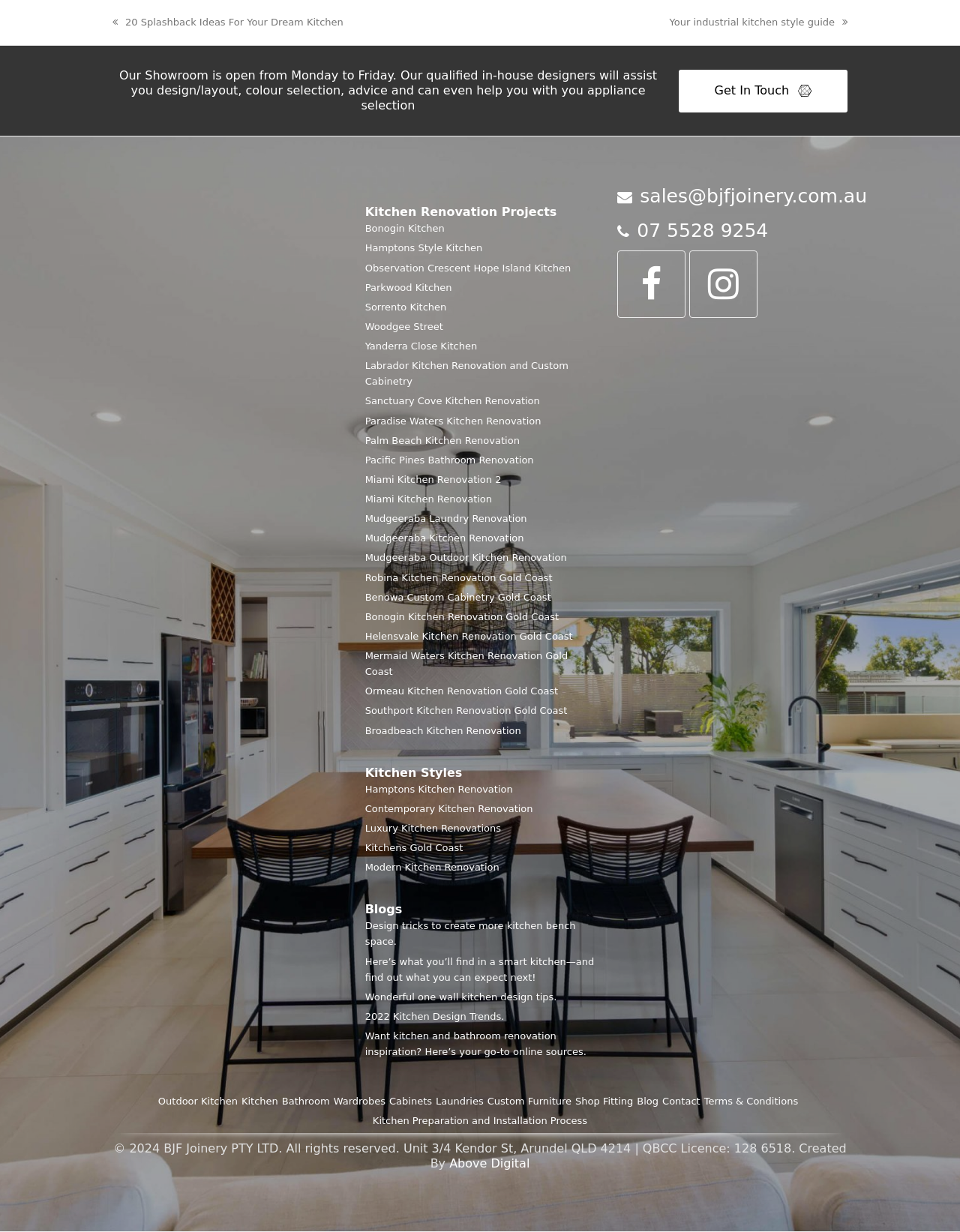Please identify the bounding box coordinates of the clickable area that will fulfill the following instruction: "contact Clark Heating and Cooling". The coordinates should be in the format of four float numbers between 0 and 1, i.e., [left, top, right, bottom].

None